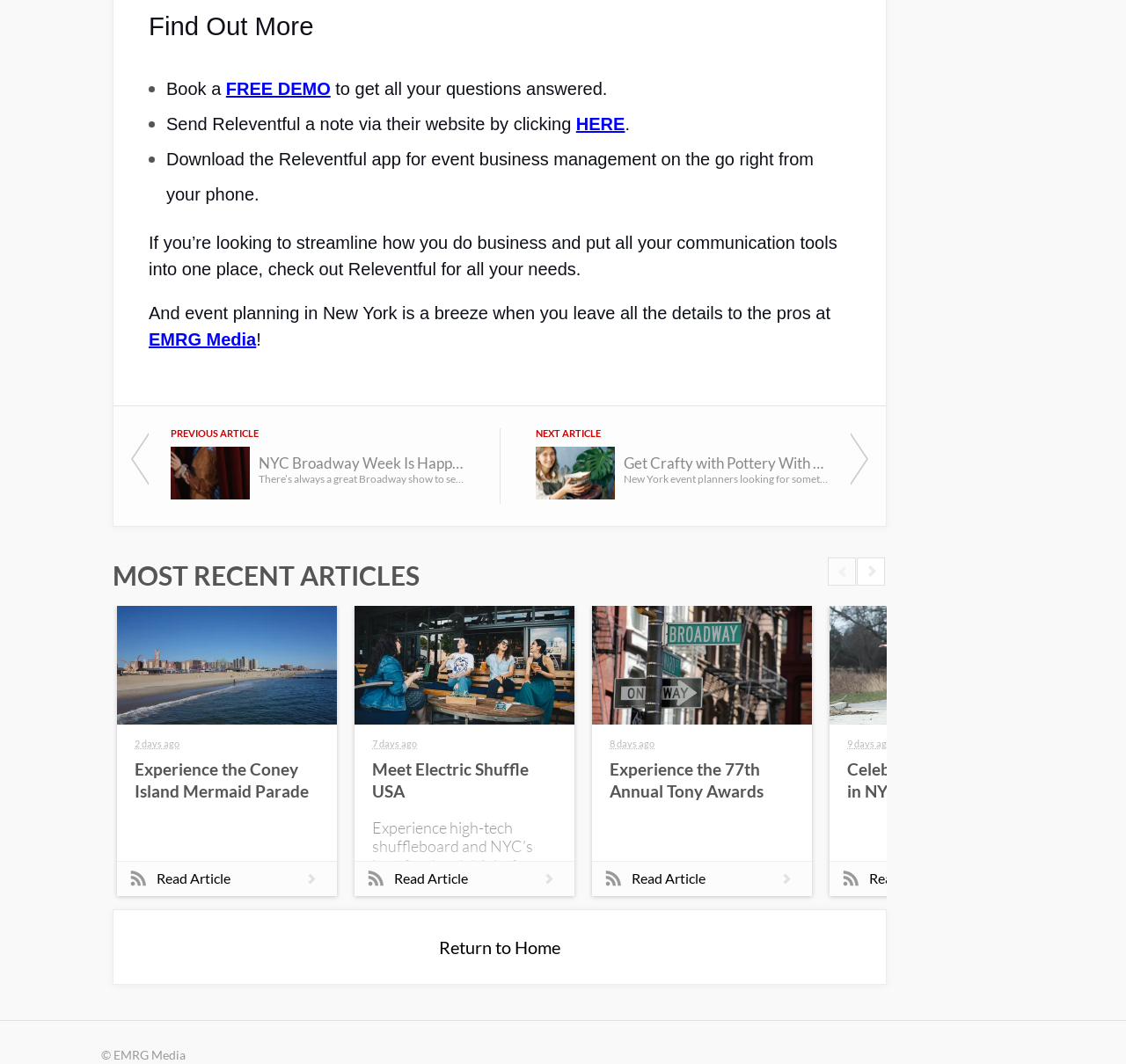Determine the bounding box coordinates for the area you should click to complete the following instruction: "Click on 'EMRG Media'".

[0.132, 0.308, 0.228, 0.329]